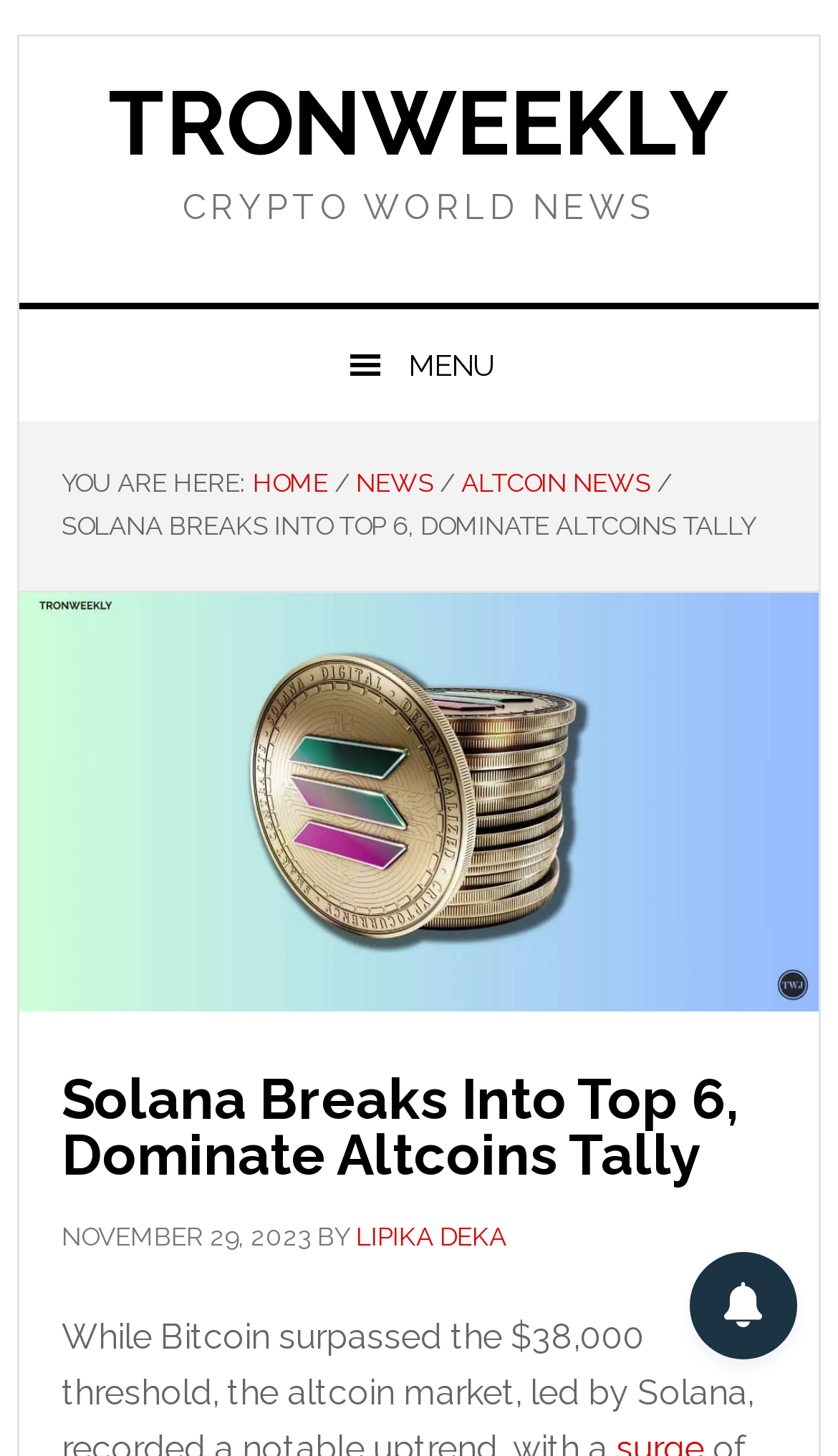What is the purpose of the 'Skip to' links? Look at the image and give a one-word or short phrase answer.

Accessibility